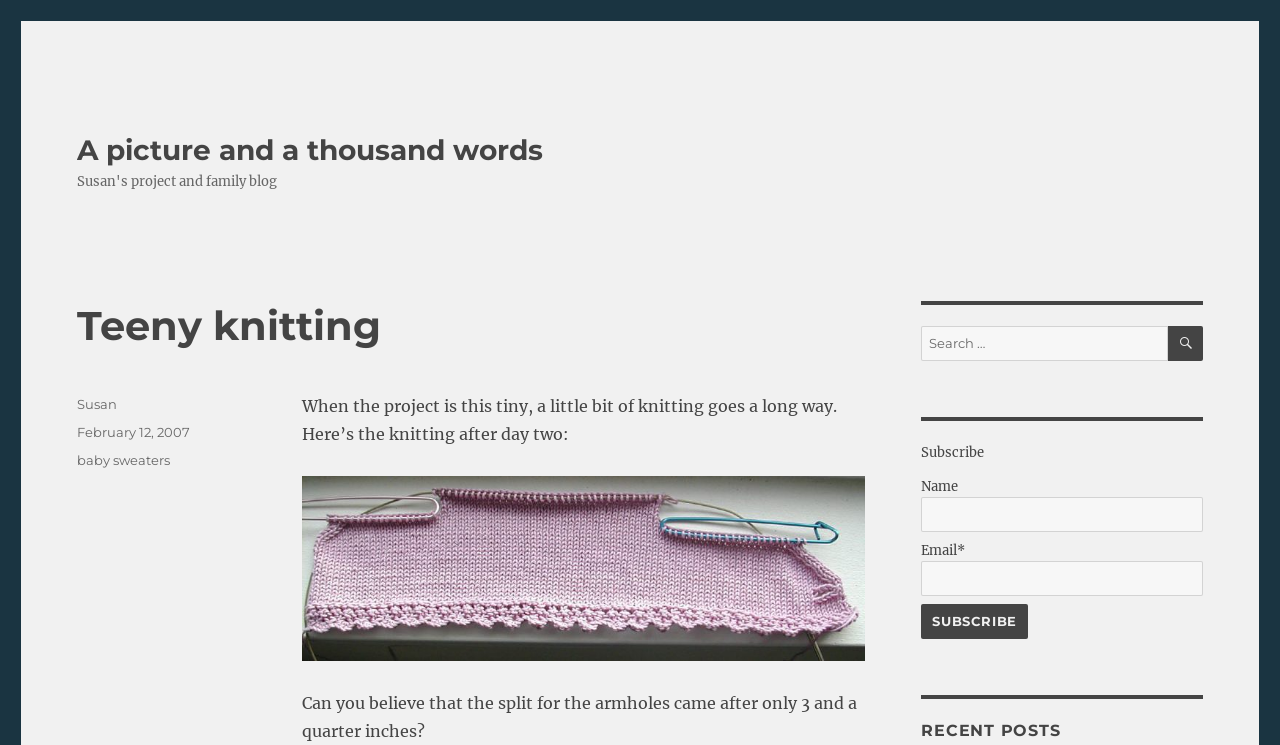How many inches were knitted before the armholes were split?
Please answer the question with a single word or phrase, referencing the image.

3 and a quarter inches